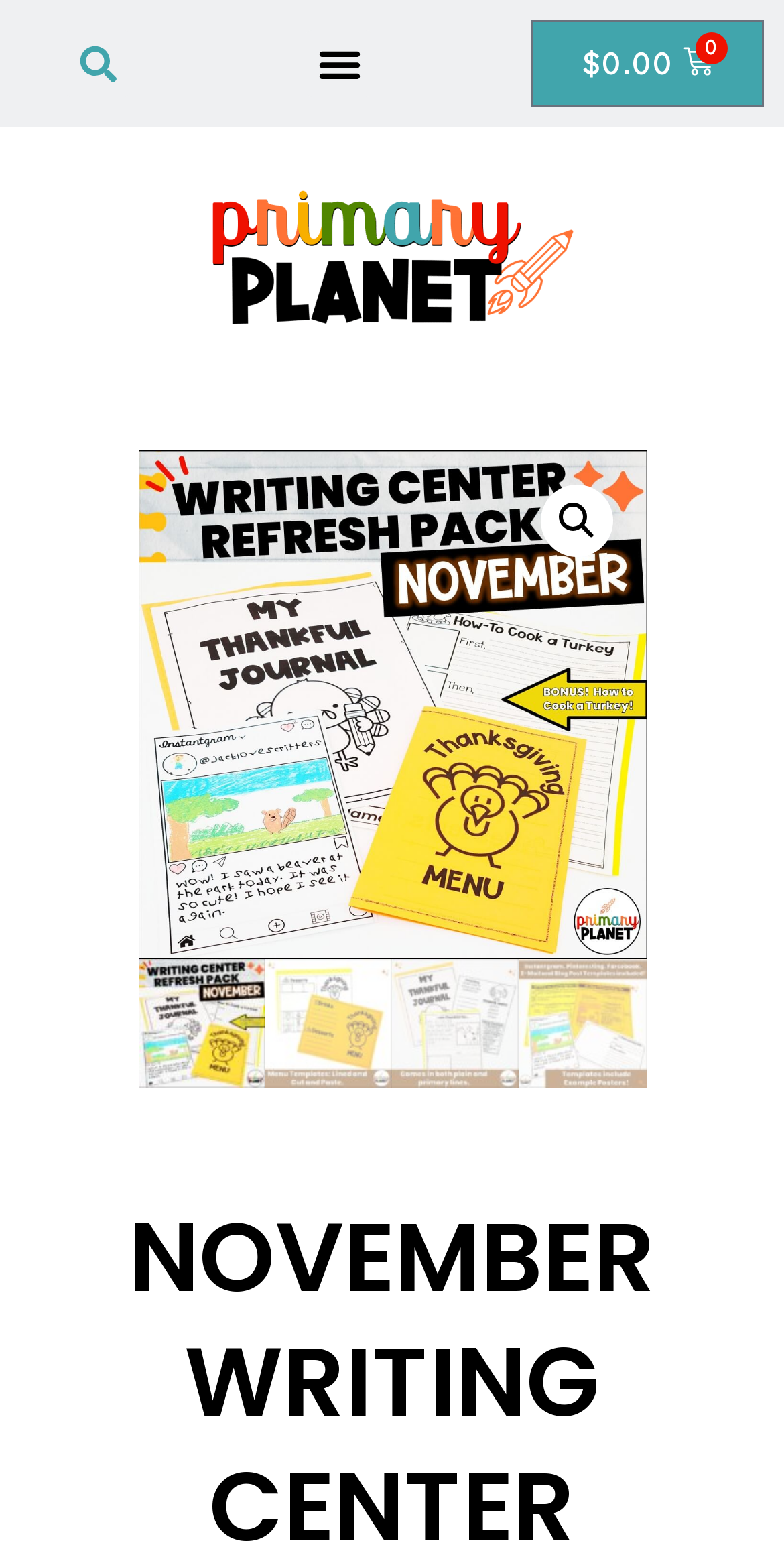Give an extensive and precise description of the webpage.

This webpage is about a November Writing Center Refresh Pack, specifically showcasing writing paper templates for a classroom. At the top left, there is a search bar with a "Search" button next to it. To the right of the search bar, there is a "Menu Toggle" button. On the top right, there is a link indicating the cart status, "$0.00 0 CART", accompanied by a small image.

Below the top navigation, there is a prominent link that spans most of the width of the page, with a brief description of the writing center refresh pack. Below this link, there is a large image showcasing the different templates available, including a thankful journal, instantgram template, how to cook a turkey paper, and Thanksgiving menu template.

To the right of this large image, there are four smaller images, each highlighting a specific template. From top to bottom, these images display the Thanksgiving menu template, the thankful journal, and the social media templates. Each of these images has a brief descriptive text accompanying it.

There is also a small magnifying glass icon, represented by the "🔍" symbol, located near the middle of the page.